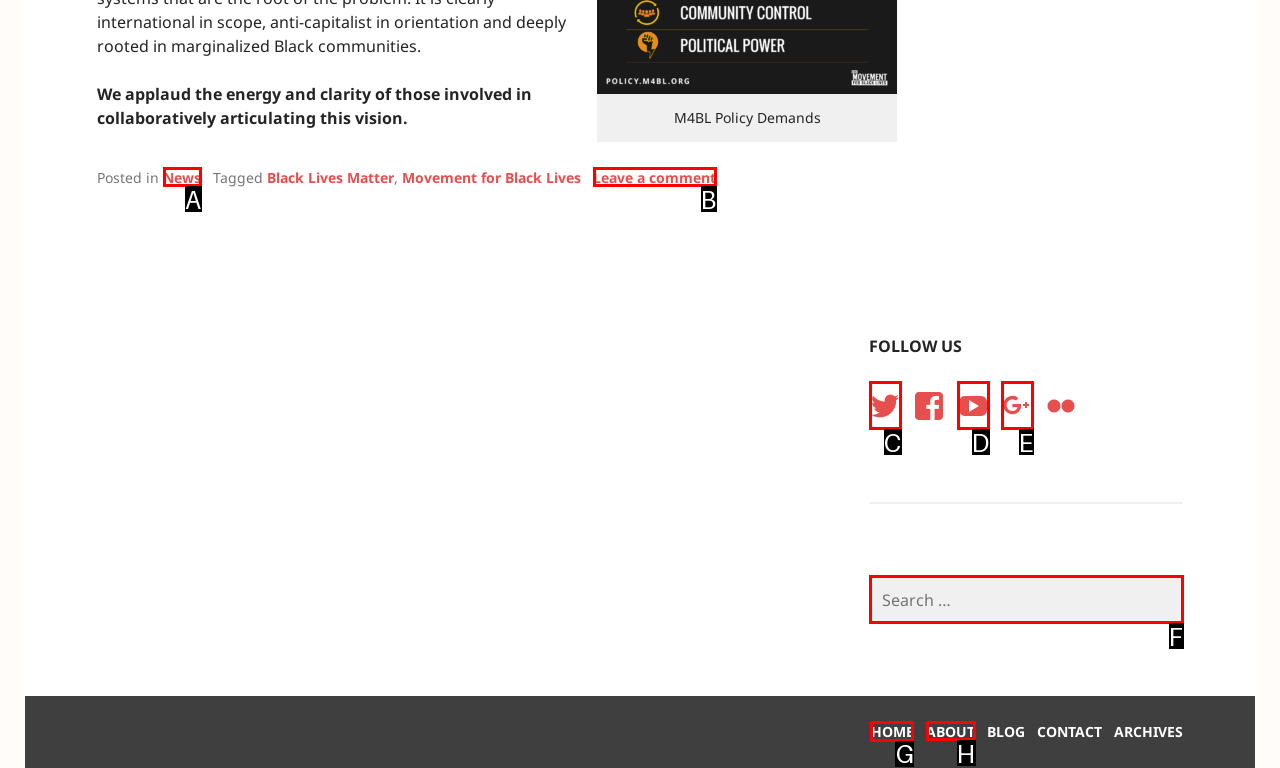Select the letter of the UI element you need to click on to fulfill this task: Go to the home page. Write down the letter only.

G